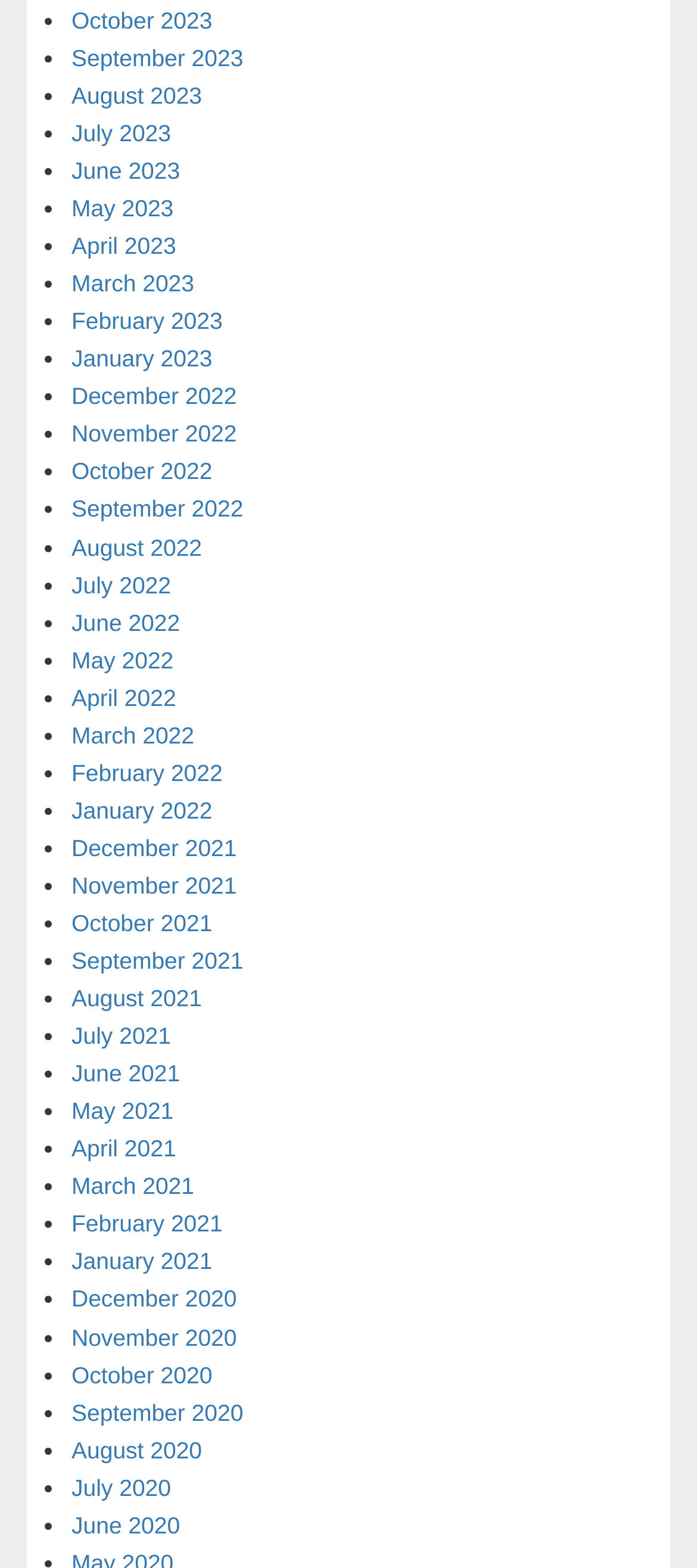Provide the bounding box coordinates of the UI element this sentence describes: "October 2022".

[0.103, 0.292, 0.305, 0.309]